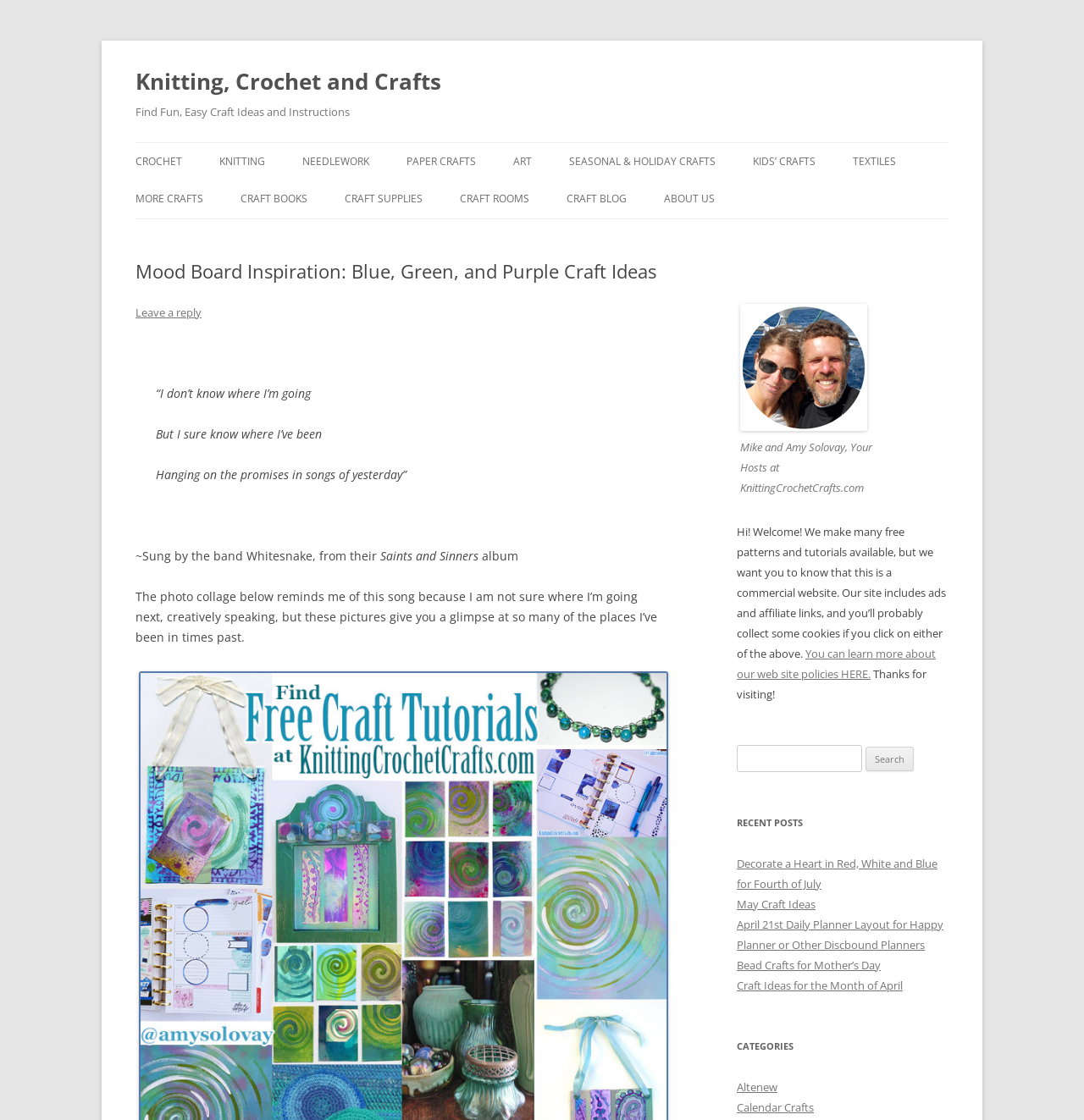Could you indicate the bounding box coordinates of the region to click in order to complete this instruction: "Explore 'FREE CROCHET PATTERNS'".

[0.281, 0.378, 0.438, 0.409]